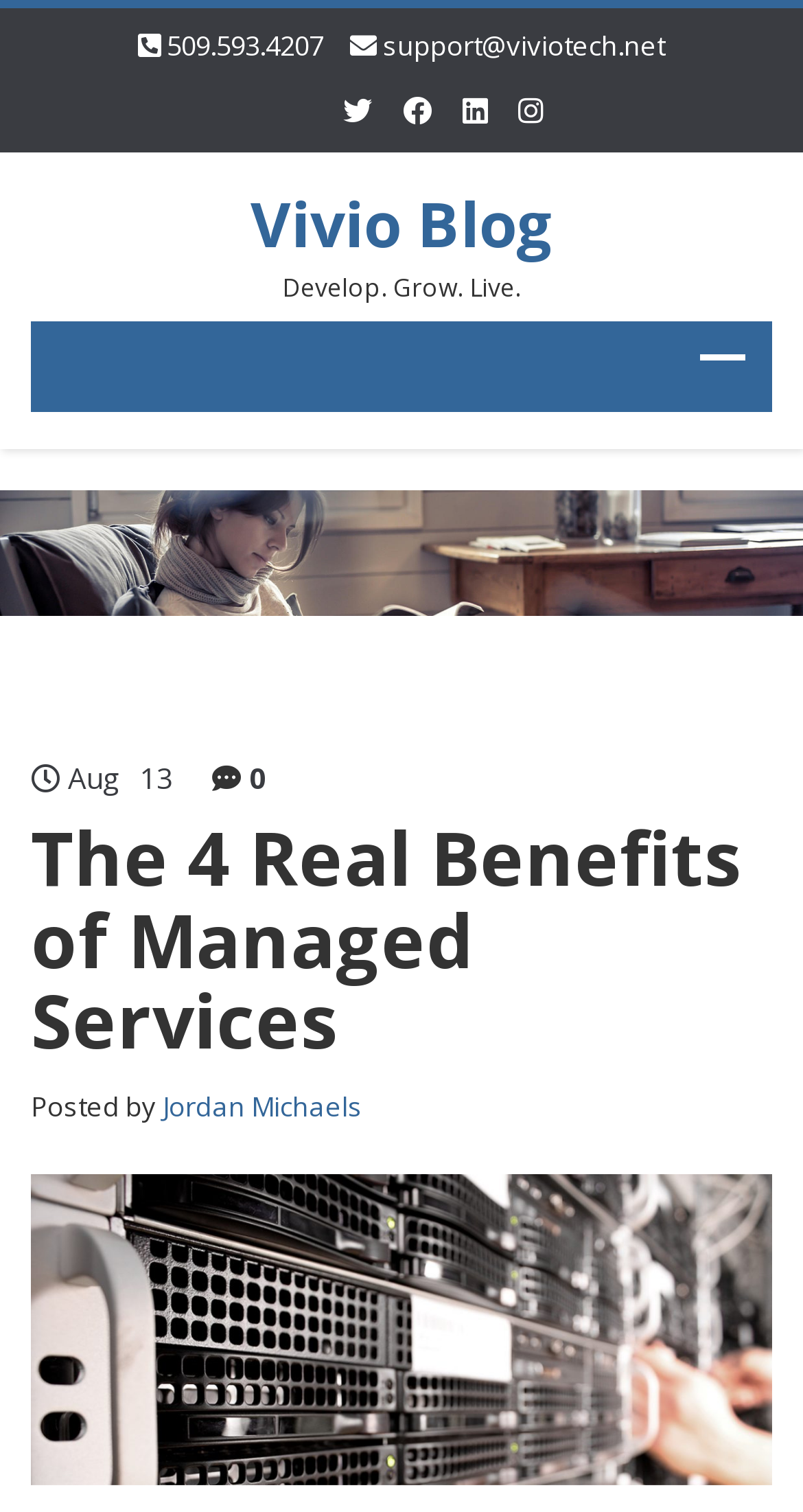Provide the bounding box coordinates of the HTML element this sentence describes: "support@viviotech.net". The bounding box coordinates consist of four float numbers between 0 and 1, i.e., [left, top, right, bottom].

[0.477, 0.018, 0.828, 0.042]